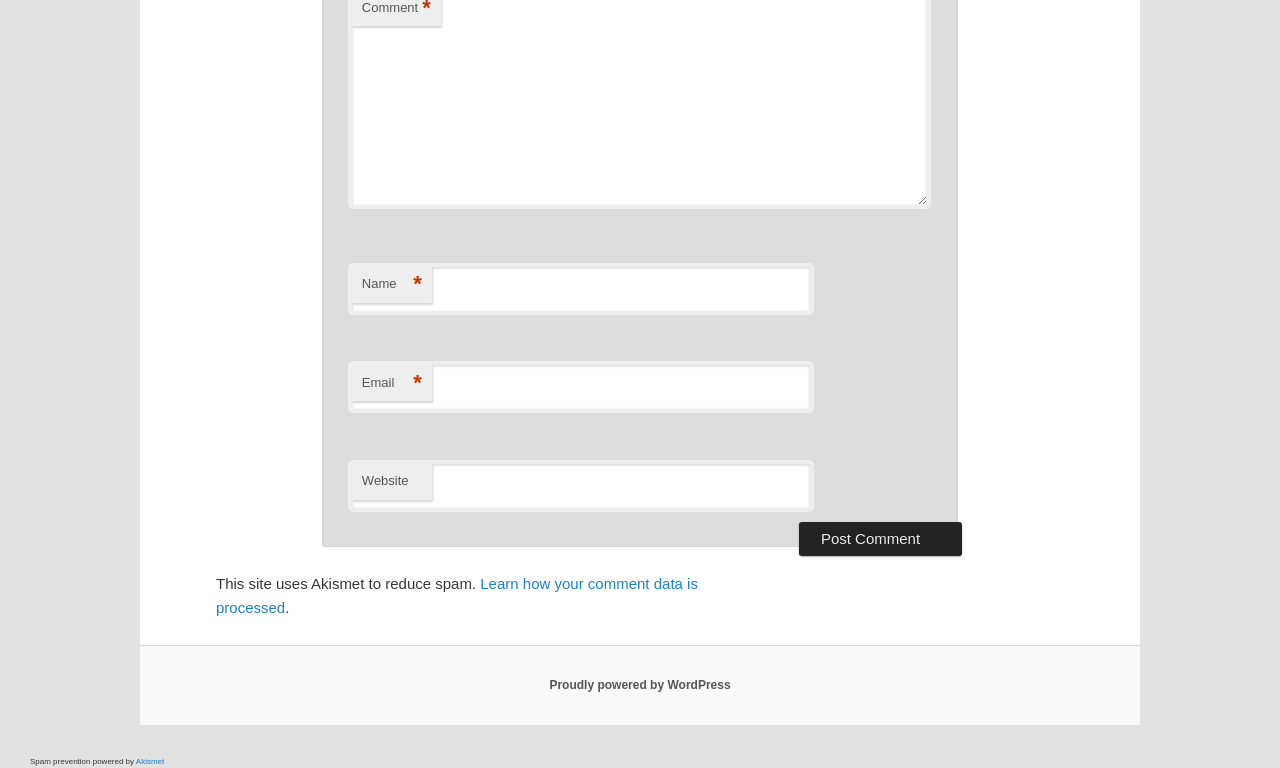Please answer the following question using a single word or phrase: 
What is the purpose of the 'Email' field?

To enter user's email